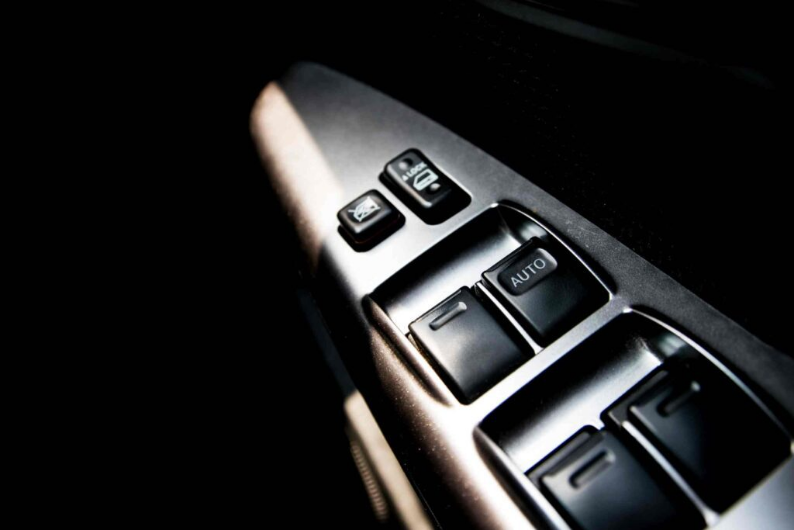Answer this question in one word or a short phrase: What issue can occur if the window switch is faulty?

Erratic behavior